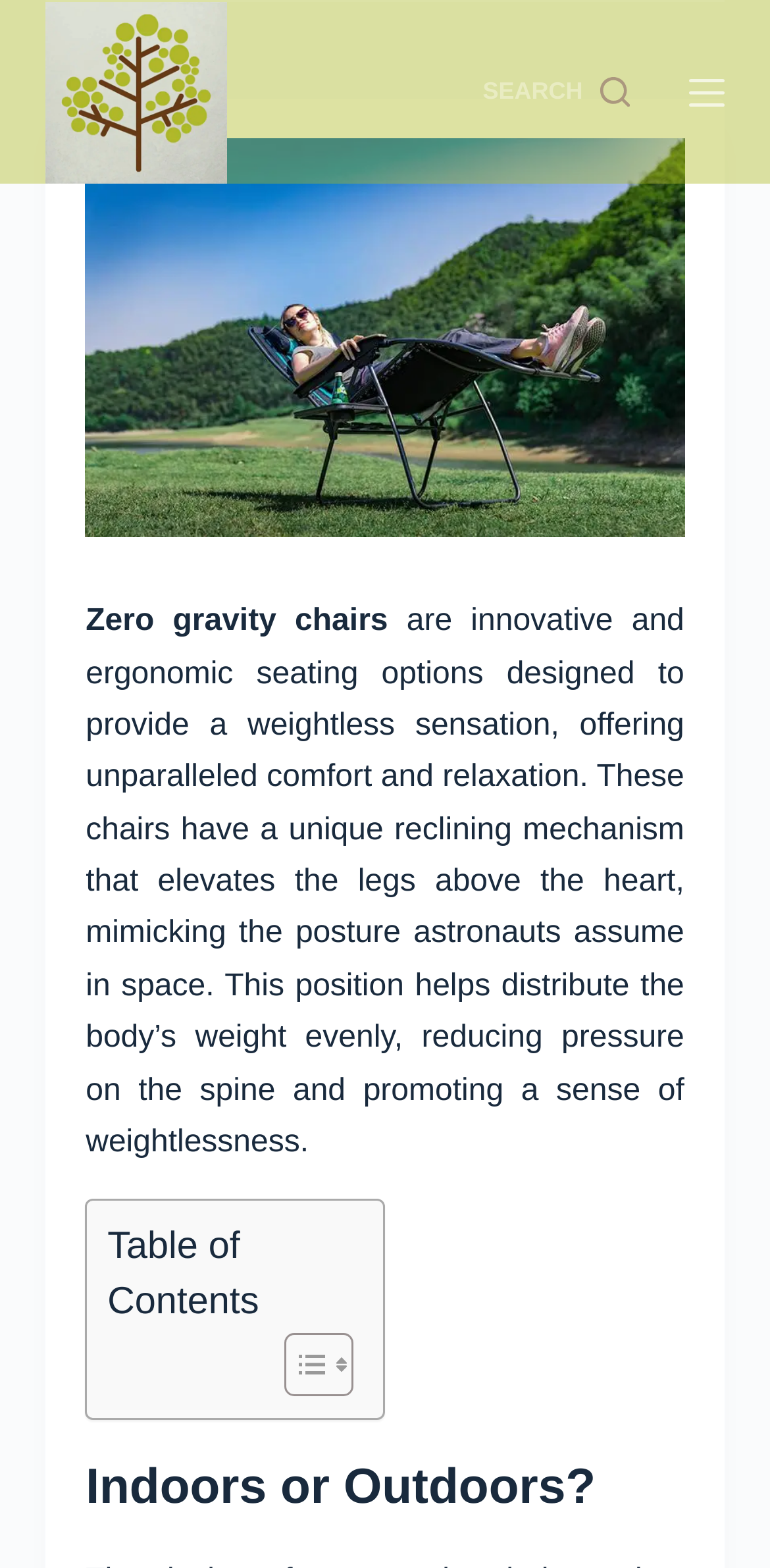Locate the UI element described by General Inter Discussion in the provided webpage screenshot. Return the bounding box coordinates in the format (top-left x, top-left y, bottom-right x, bottom-right y), ensuring all values are between 0 and 1.

None